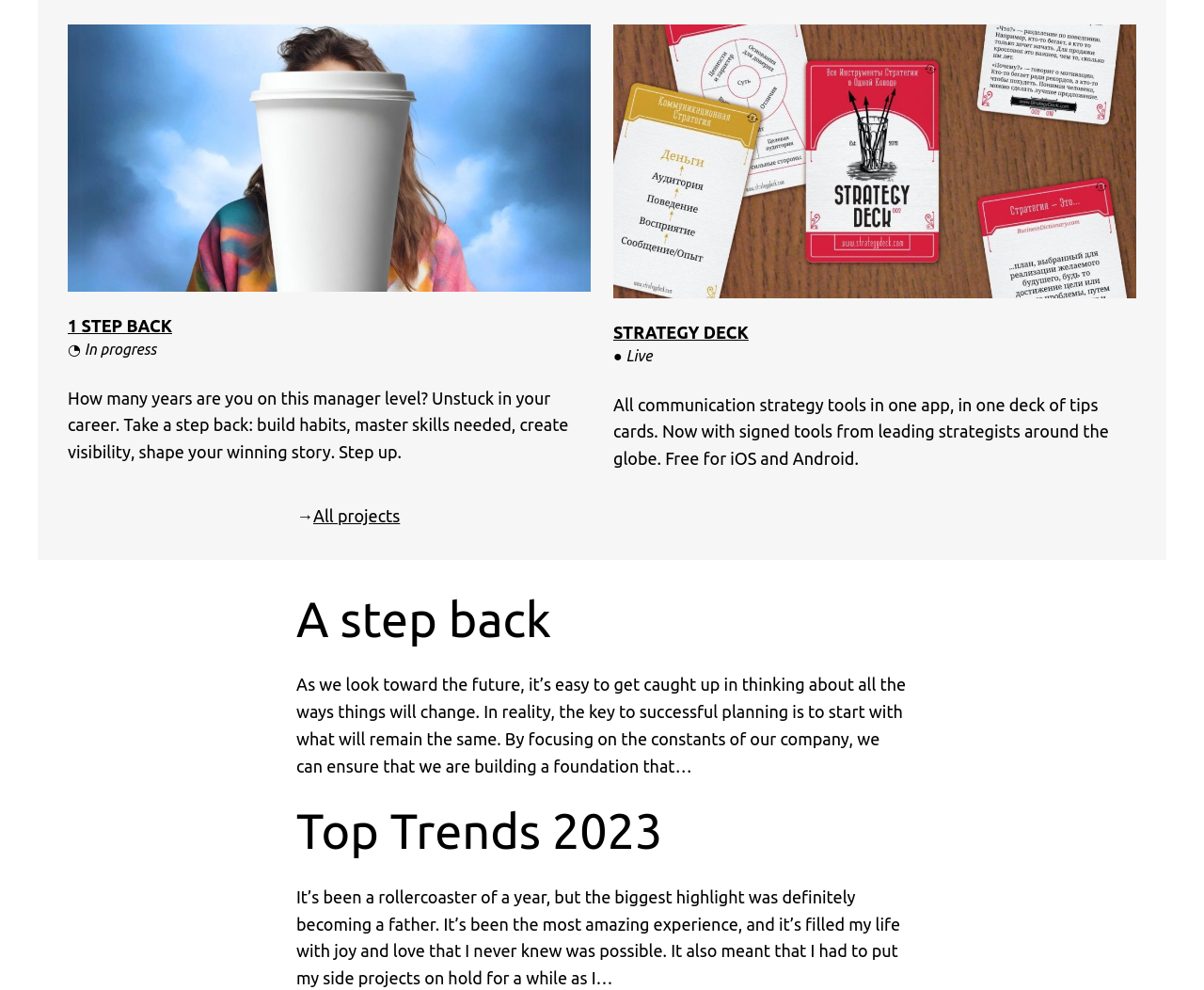What is the name of the app mentioned on the webpage?
Utilize the image to construct a detailed and well-explained answer.

The webpage mentions an app called Strategy Deck, which is a collection of all communication strategy tools in one deck of tips cards, and it is available for free on iOS and Android.